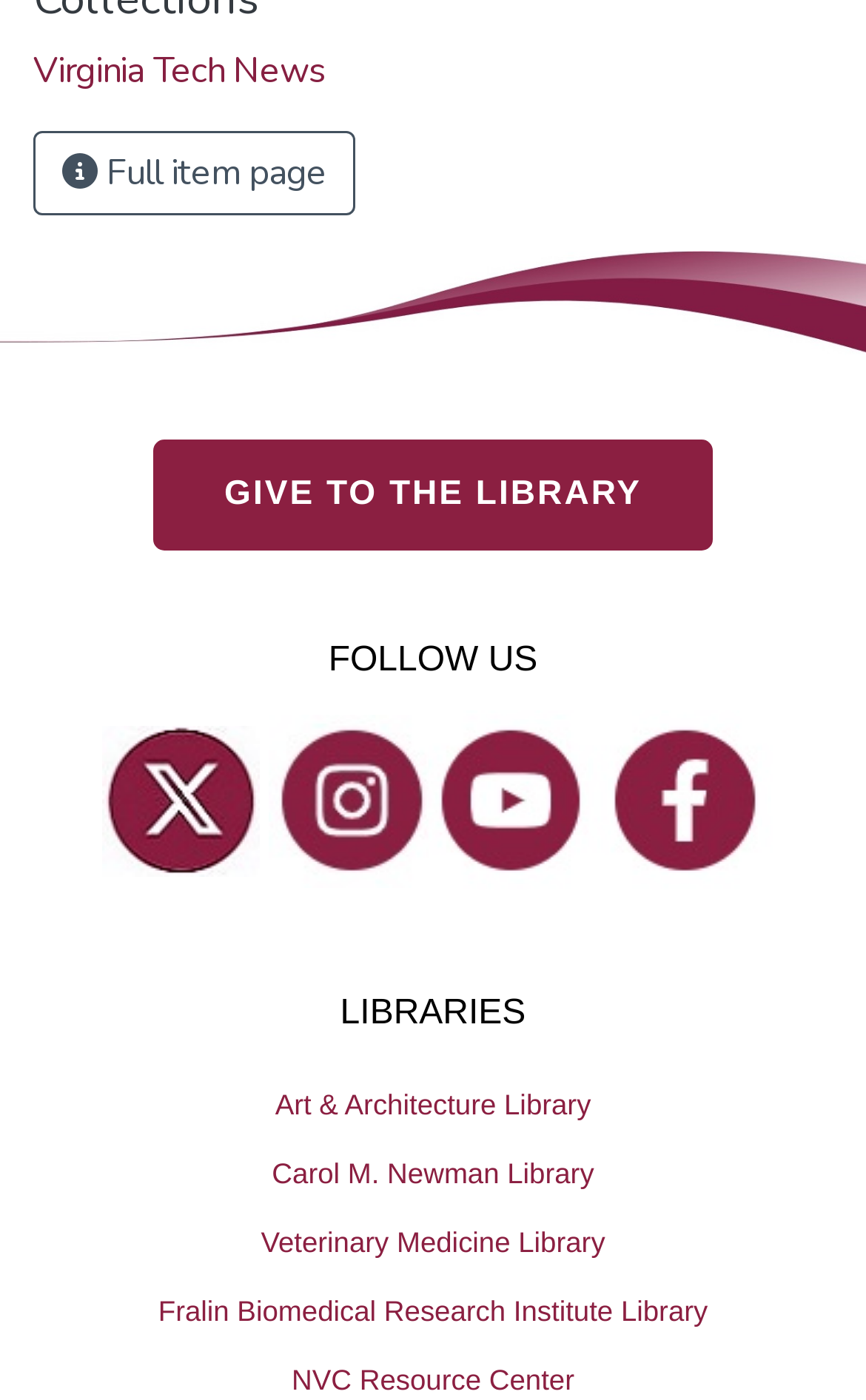Please identify the bounding box coordinates of the element's region that should be clicked to execute the following instruction: "Visit Art & Architecture Library". The bounding box coordinates must be four float numbers between 0 and 1, i.e., [left, top, right, bottom].

[0.0, 0.764, 1.0, 0.813]